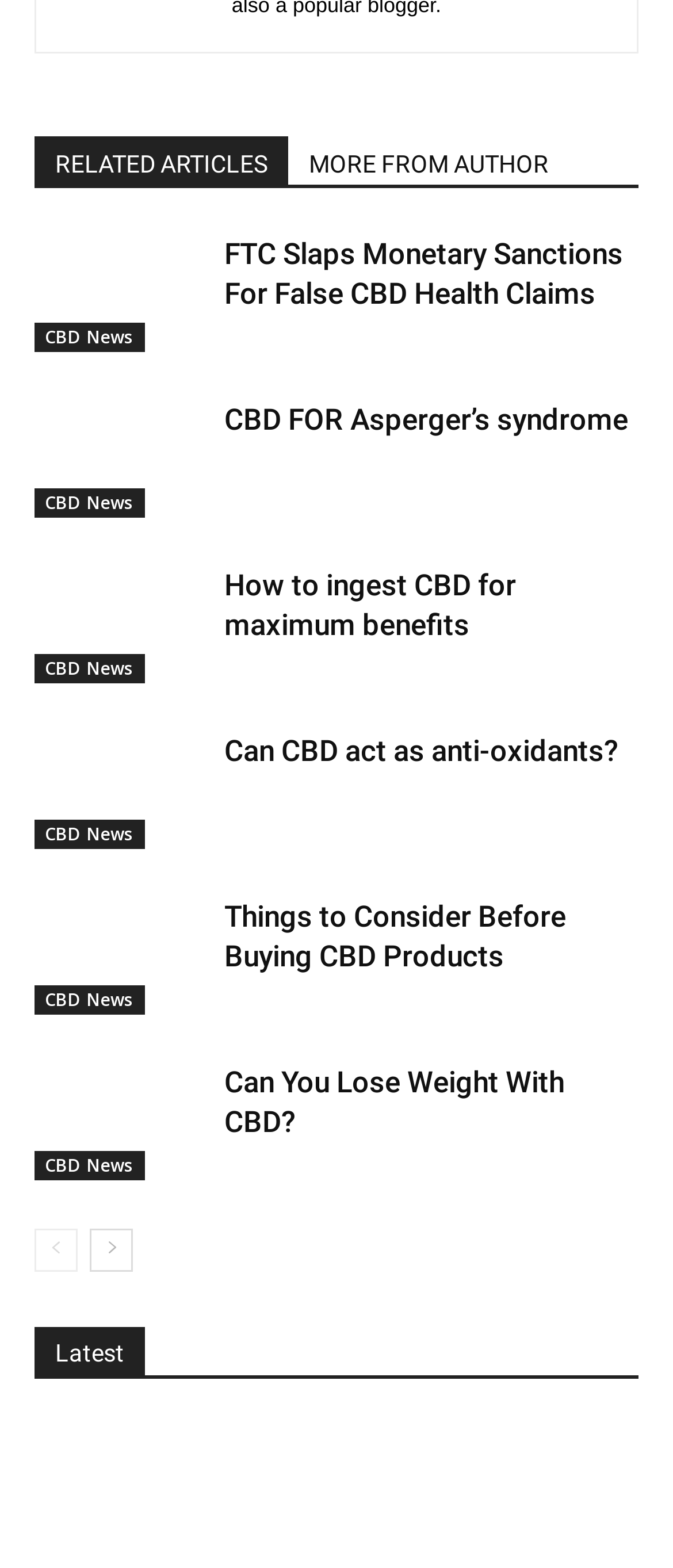What is the purpose of the links 'RELATED ARTICLES' and 'MORE FROM AUTHOR'?
Using the image, give a concise answer in the form of a single word or short phrase.

To navigate to related articles